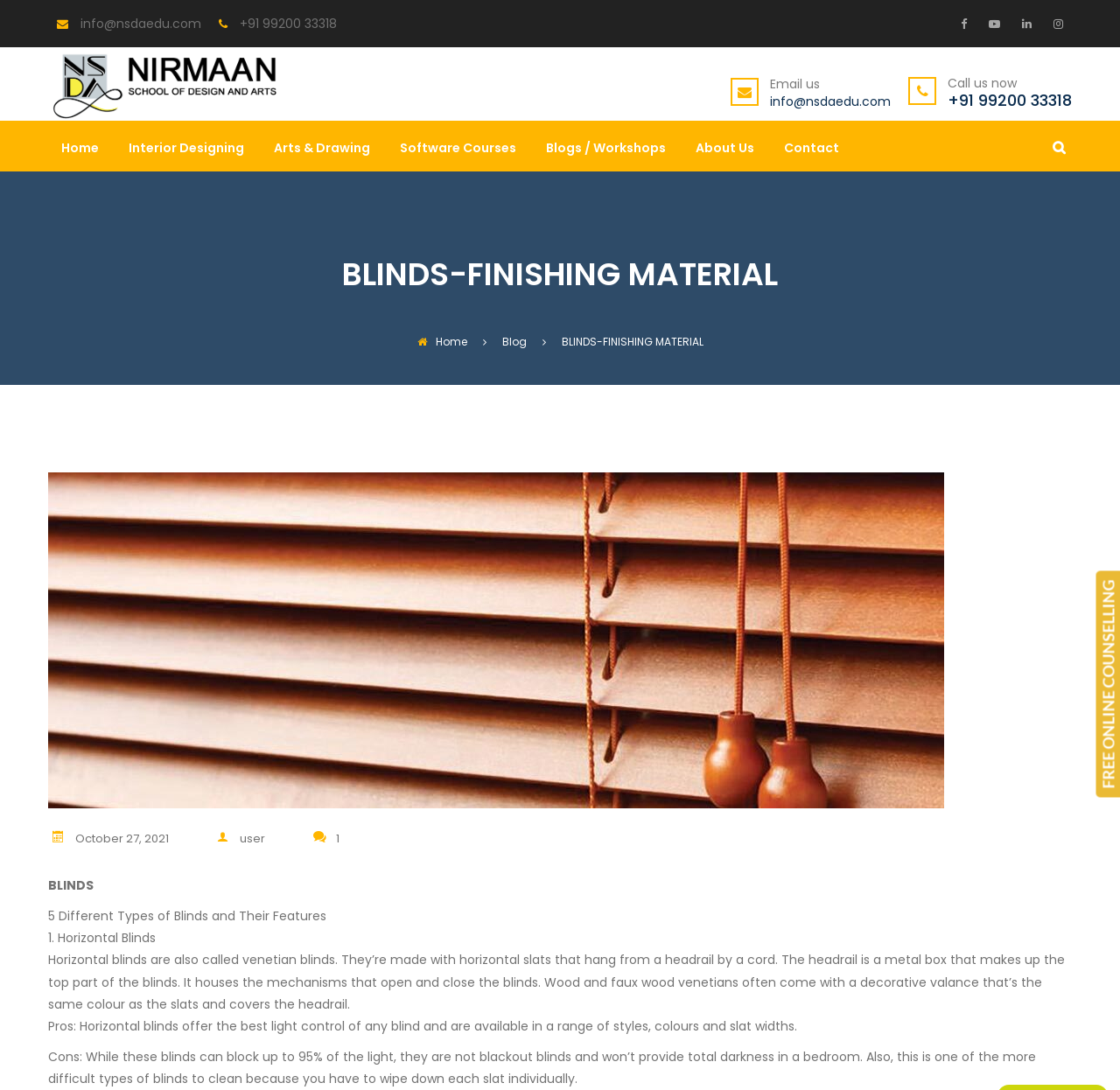Please answer the following question using a single word or phrase: 
What types of blinds are discussed on this webpage?

5 Different Types of Blinds